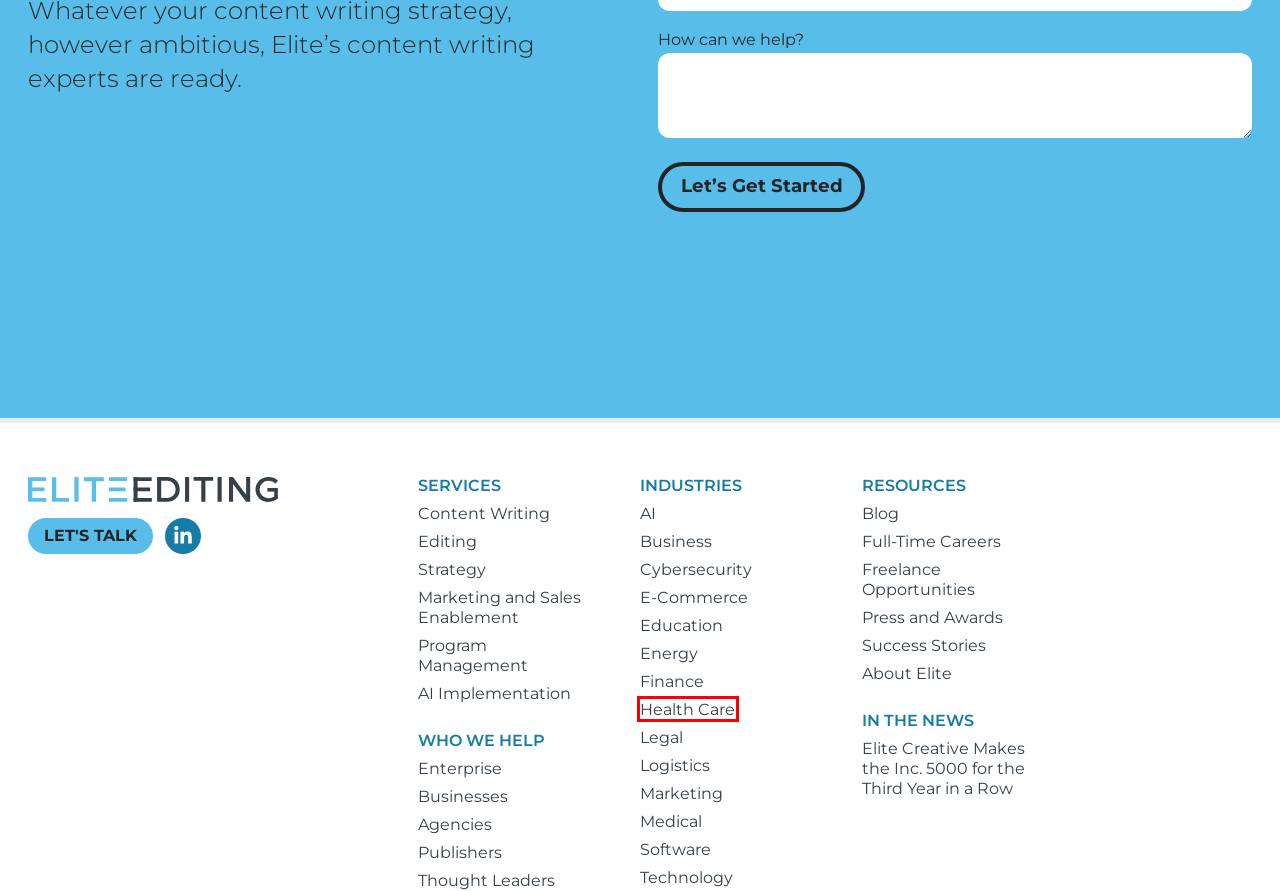You’re provided with a screenshot of a webpage that has a red bounding box around an element. Choose the best matching webpage description for the new page after clicking the element in the red box. The options are:
A. Logistics - Elite Editing
B. Cybersecurity - Elite Editing
C. E-Commerce - Elite Editing
D. Agencies - Elite Editing
E. Freelance Opportunities - Elite Editing
F. Press and Awards Archives - Elite Editing
G. Legal - Elite Editing
H. Health Care - Elite Editing

H